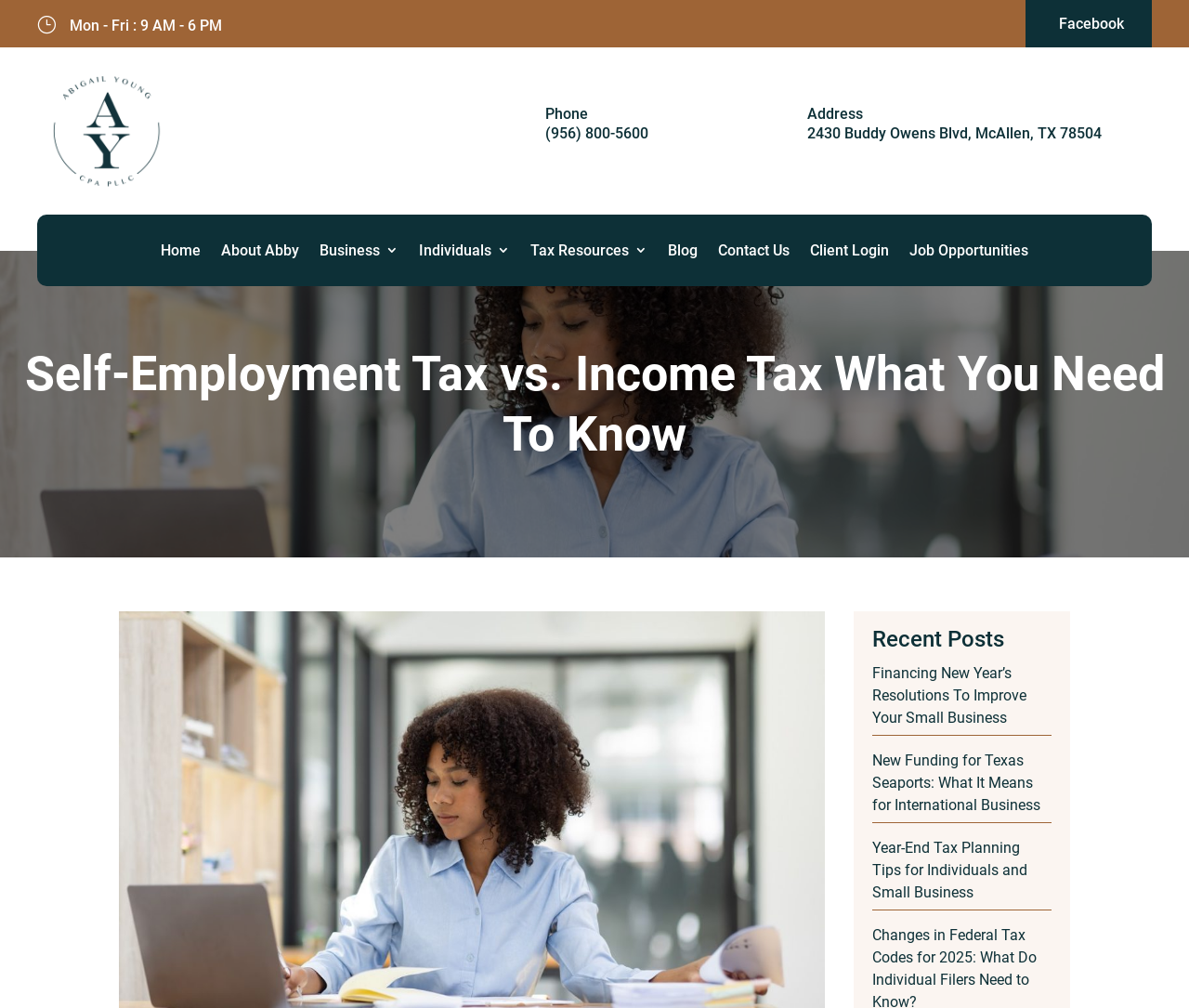What is the address of the CPA office?
Please provide an in-depth and detailed response to the question.

The address of the CPA office can be found in the top-right corner of the webpage, where it is written as '2430 Buddy Owens Blvd, McAllen, TX 78504' next to a location icon.